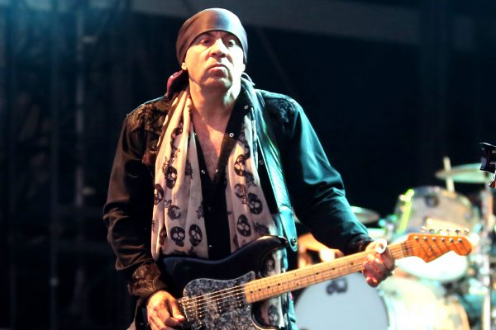Describe the scene depicted in the image with great detail.

The image features a musician performing on stage, evoking a sense of passion and intensity during a live performance. Dressed in a black jacket with a distinct skull-patterned scarf, the musician is focused on playing an electric guitar, showcasing both skill and engagement with the audience. The backdrop hints at a concert setting, with blurred drums and lighting in the background, enhancing the atmosphere of a lively music event. This performance captures the essence of rock and soul music, reminiscent of the energy typically associated with bands like Little Steven and The Disciples of Soul.